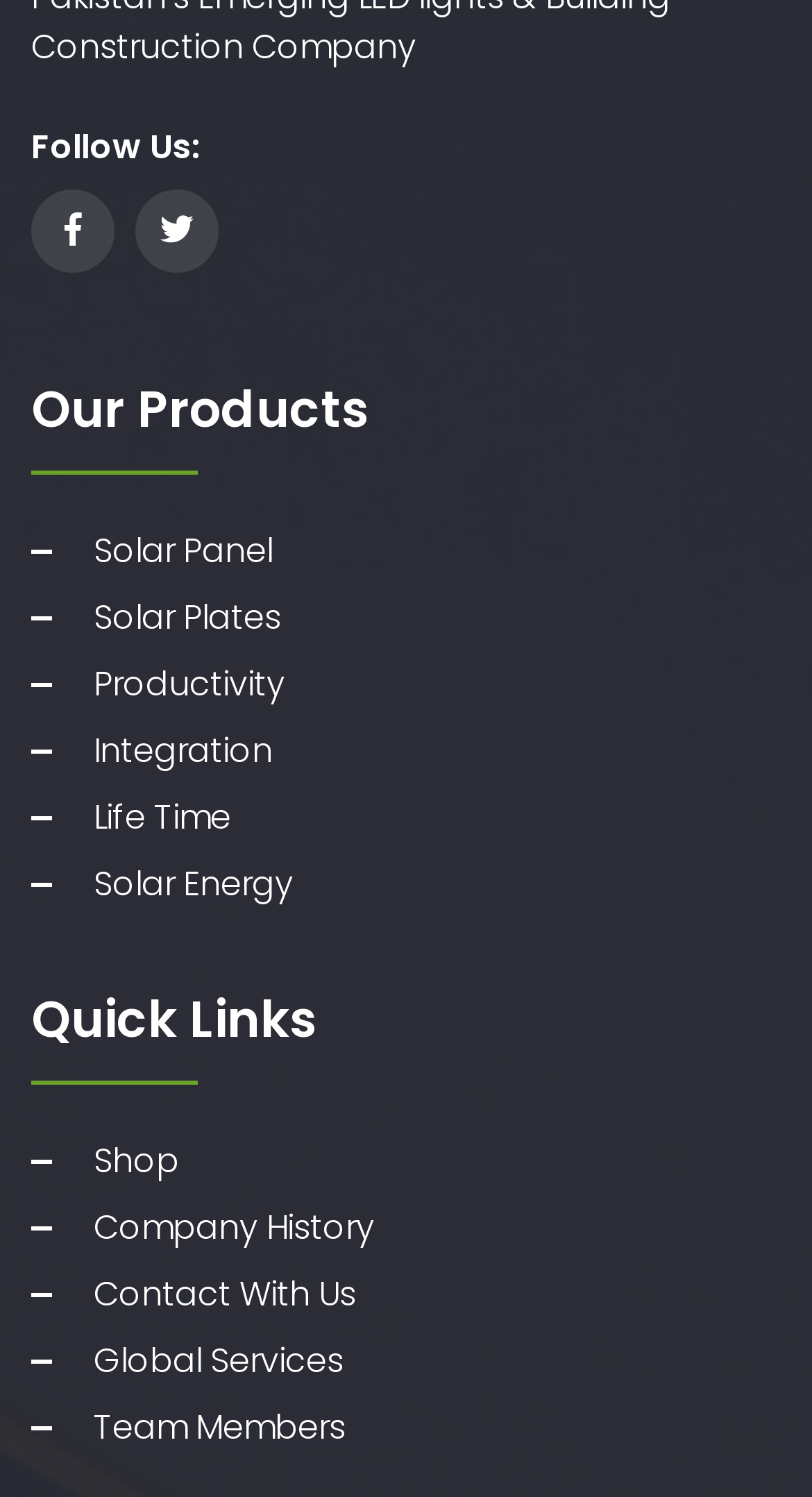Identify the bounding box coordinates necessary to click and complete the given instruction: "Go to Shop".

[0.115, 0.759, 0.221, 0.792]